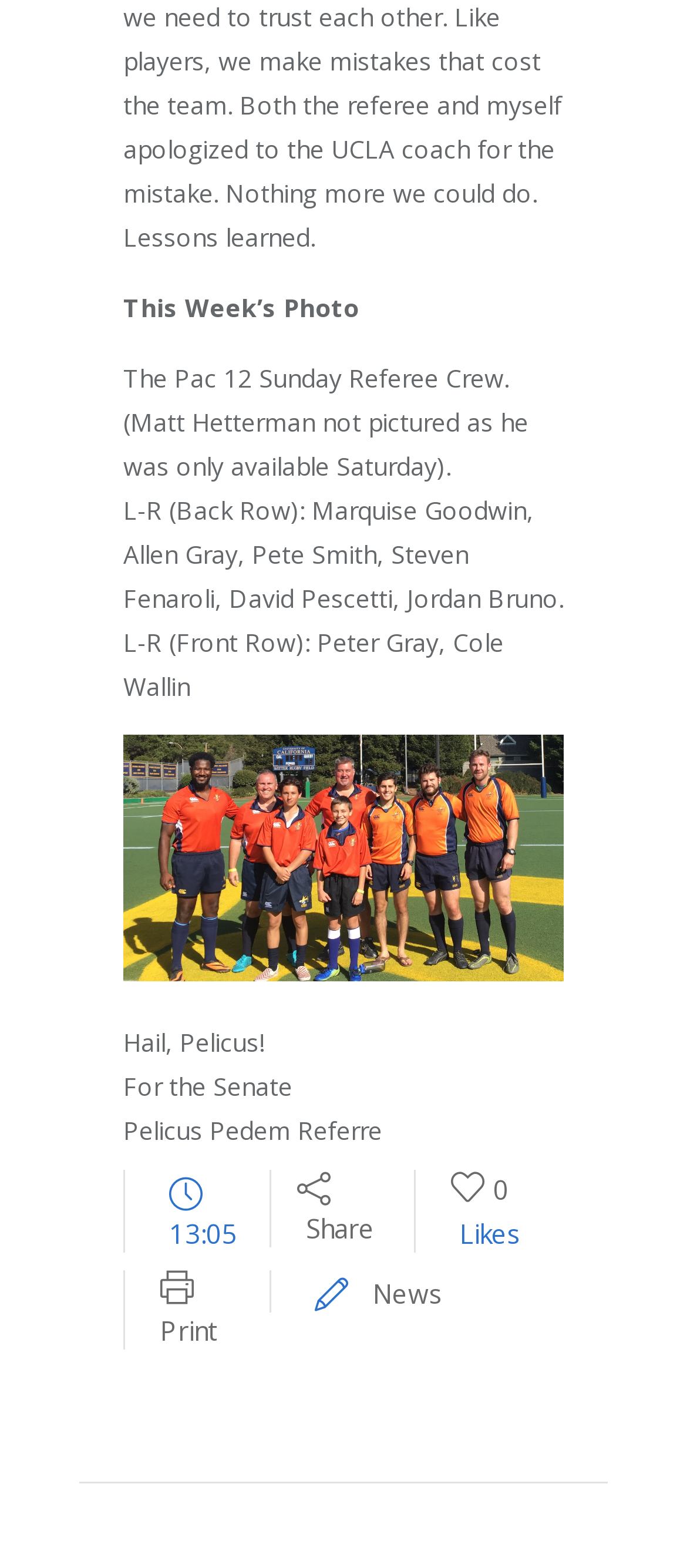Look at the image and answer the question in detail:
What is the title of the photo?

The title of the photo is mentioned at the top of the webpage, which is 'This Week’s Photo'.